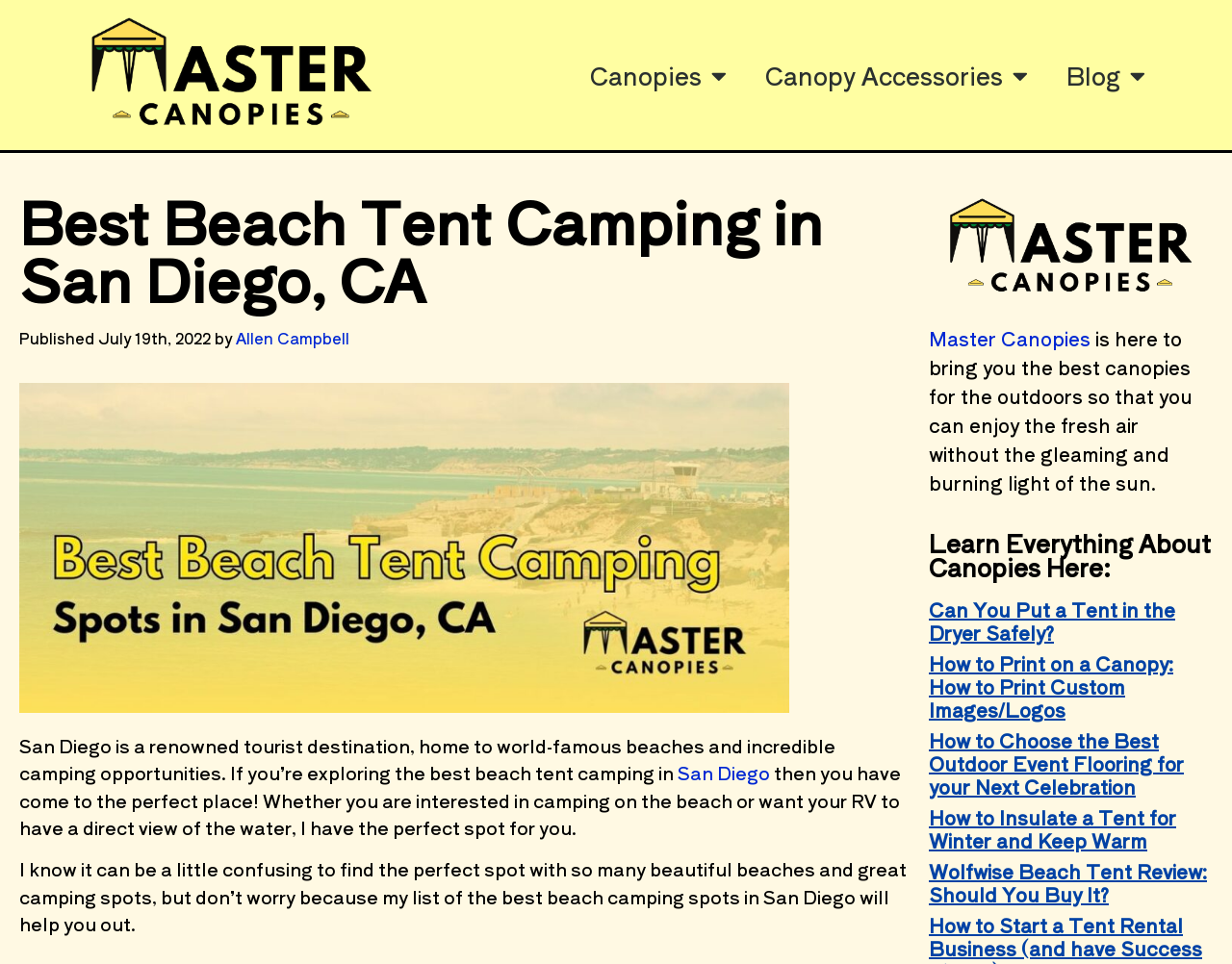Please answer the following question using a single word or phrase: 
What is the purpose of Master Canopies?

To bring outdoor canopies